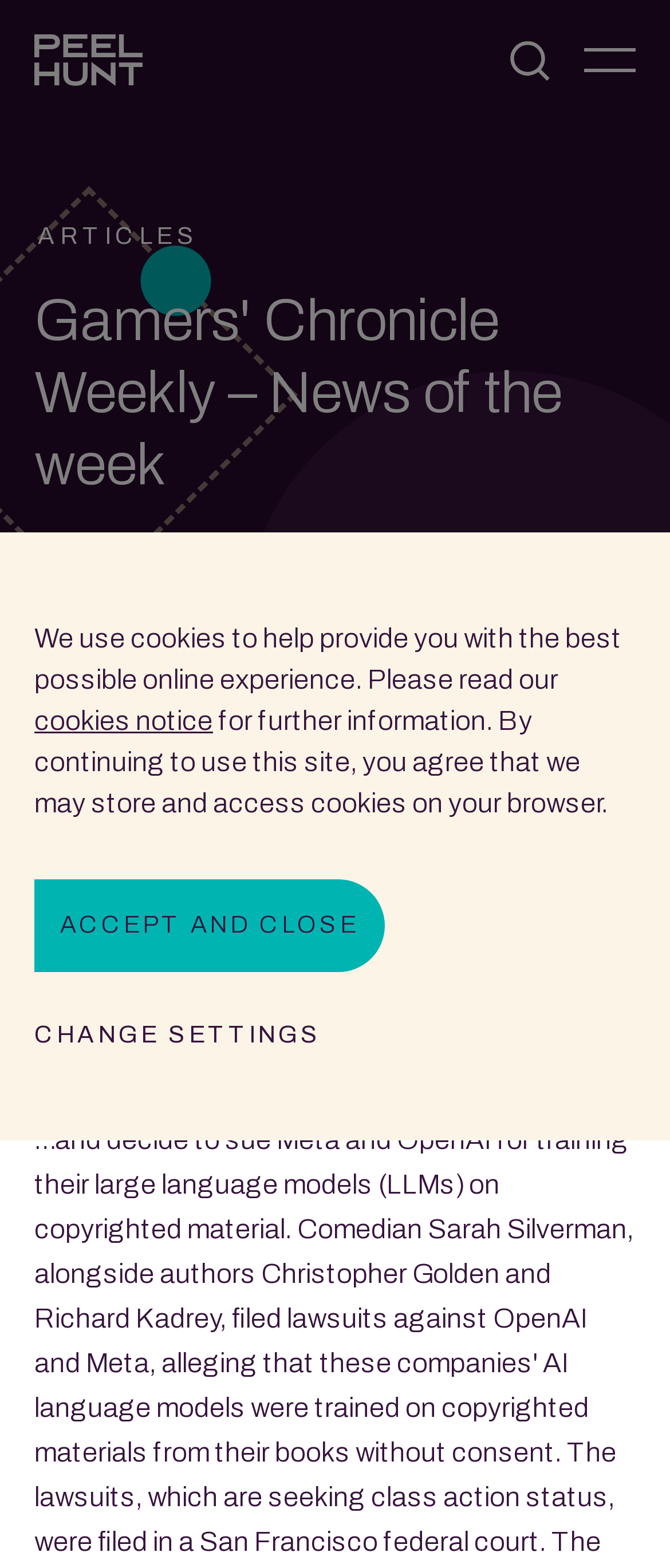Please mark the clickable region by giving the bounding box coordinates needed to complete this instruction: "Share case study".

[0.051, 0.558, 0.574, 0.579]